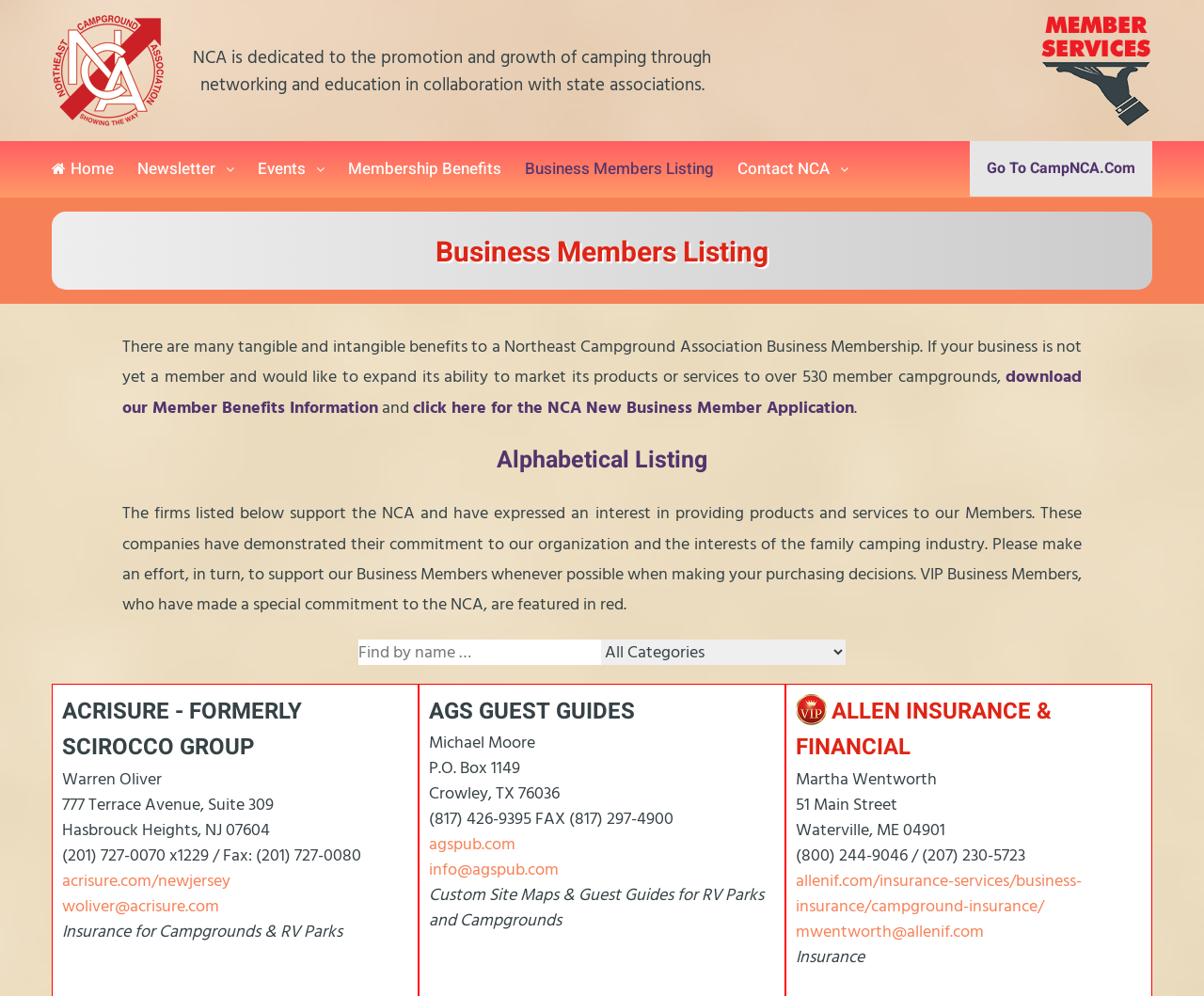Generate a thorough caption that explains the contents of the webpage.

The webpage is about the Northeast Campground Association, which represents 525 campgrounds and RV resorts in the Northeastern United States. At the top of the page, there are two identical links and images with the association's name, one on the left and one on the right. Below these, there is a brief description of the association's mission and goals.

On the top-right corner, there are several links, including "Go To CampNCA.Com", "Home", "Newsletter", "Events", "Membership Benefits", "Business Members Listing", and "Contact NCA". 

Below these links, there is a heading "Business Members Listing" followed by a paragraph explaining the benefits of becoming a business member of the association. There are also two links, one to download member benefits information and another to access the new business member application.

Next, there is a heading "Alphabetical Listing" followed by a paragraph explaining the list of business members that support the association. The list is presented in a table format, with each row representing a business member. The table has a search function at the top, allowing users to find members by name.

The list of business members includes their names, addresses, phone numbers, fax numbers, websites, and email addresses. Some members have a "VIP" icon next to their names, indicating their special commitment to the association. Each member's information is presented in a neat and organized format, making it easy to read and navigate.

Overall, the webpage provides a wealth of information about the Northeast Campground Association and its business members, making it a valuable resource for those in the camping industry.